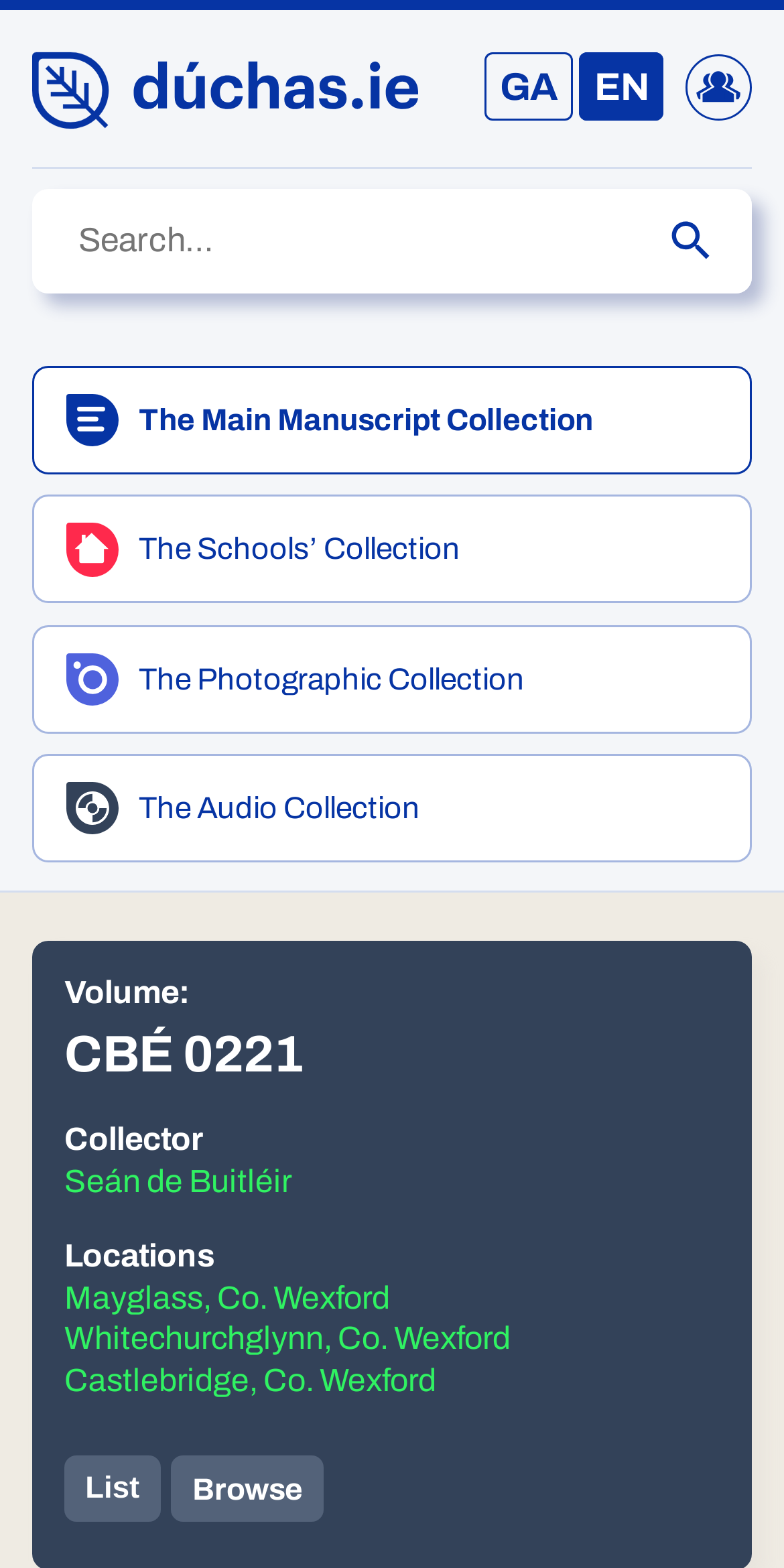Find the main header of the webpage and produce its text content.

Volume:
CBÉ 0221